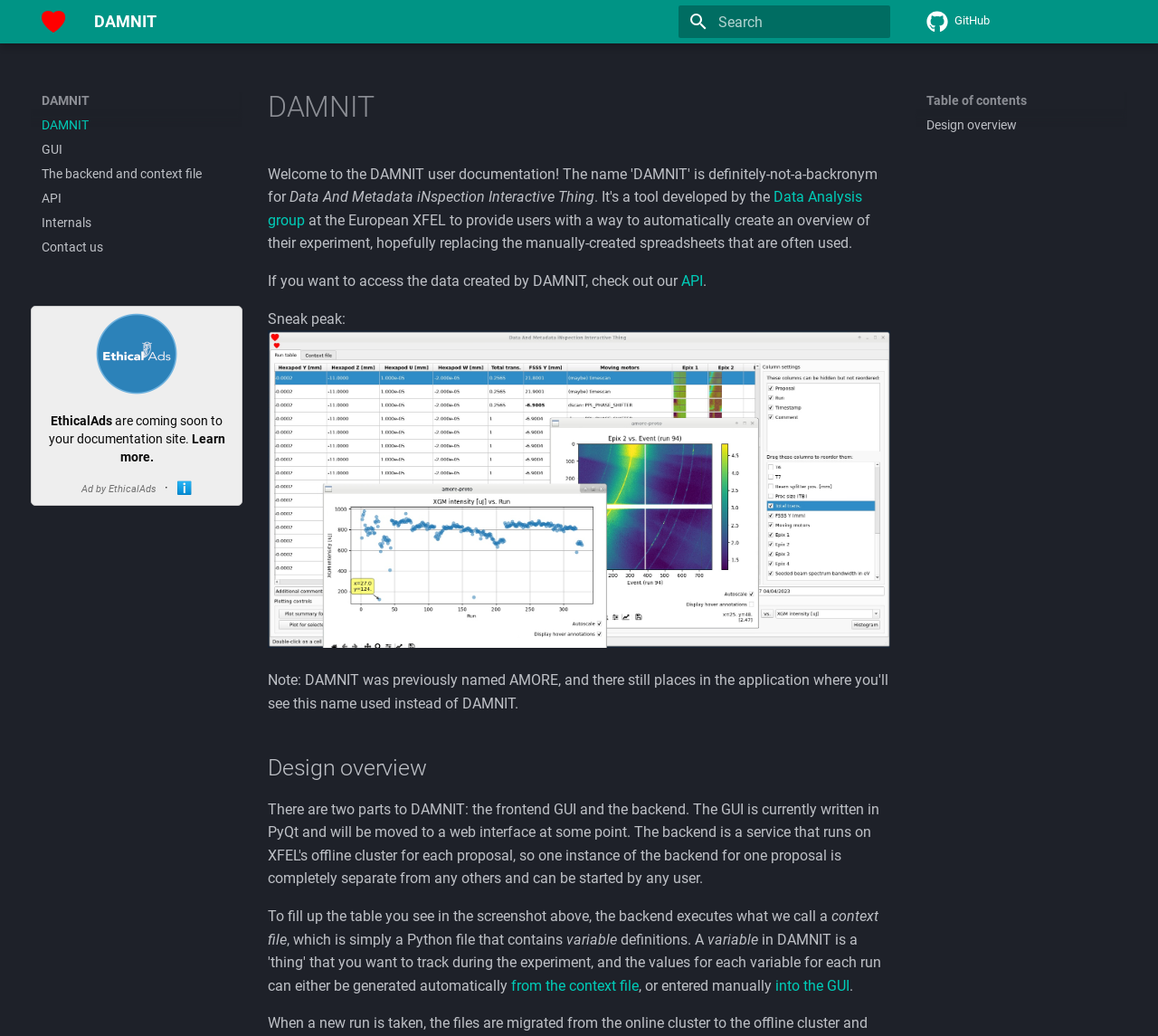Determine the bounding box coordinates of the clickable region to follow the instruction: "Go to the GitHub page".

[0.791, 0.0, 0.973, 0.042]